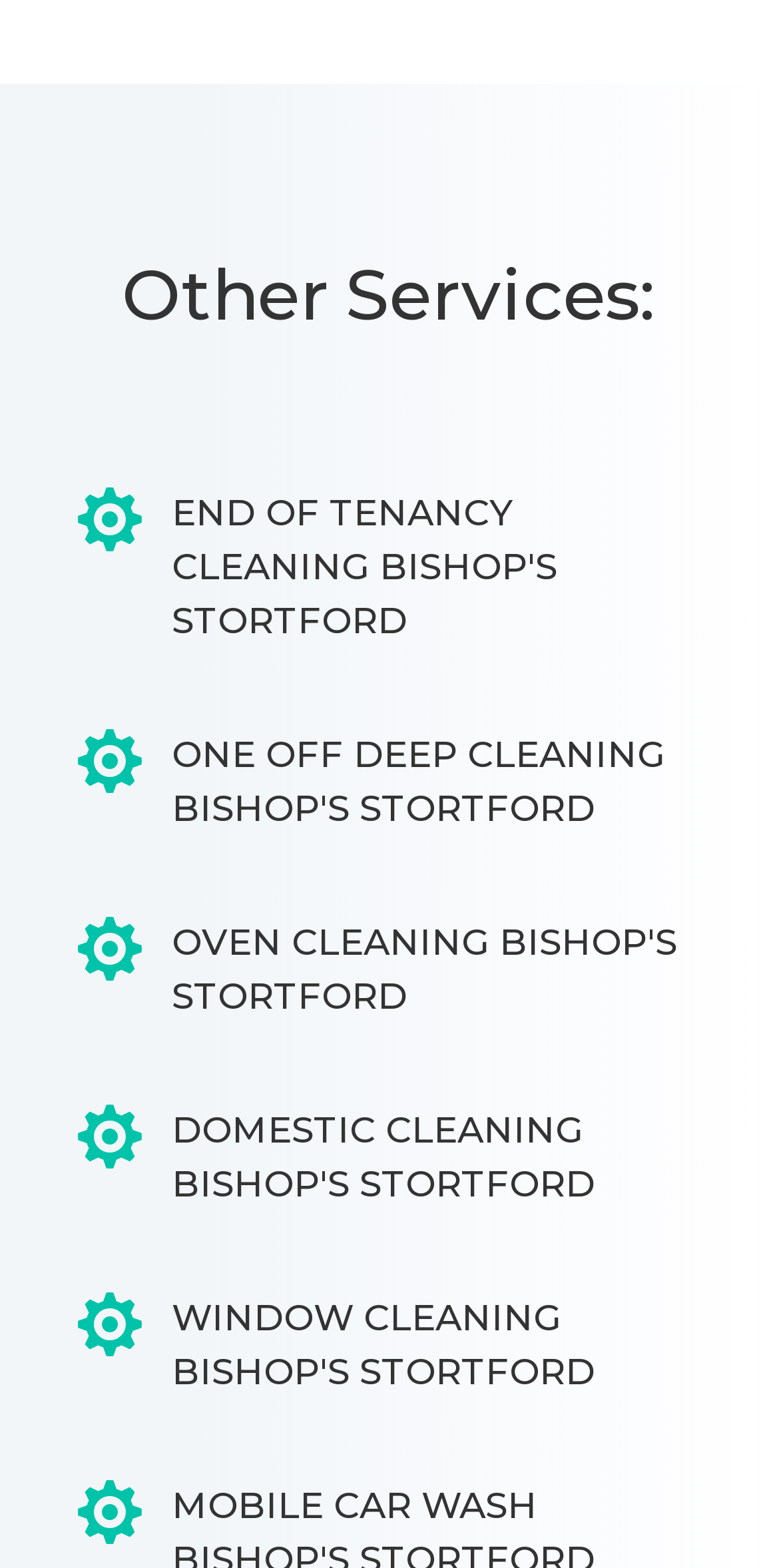Please provide a brief answer to the question using only one word or phrase: 
What is the first cleaning service listed?

End of tenancy cleaning